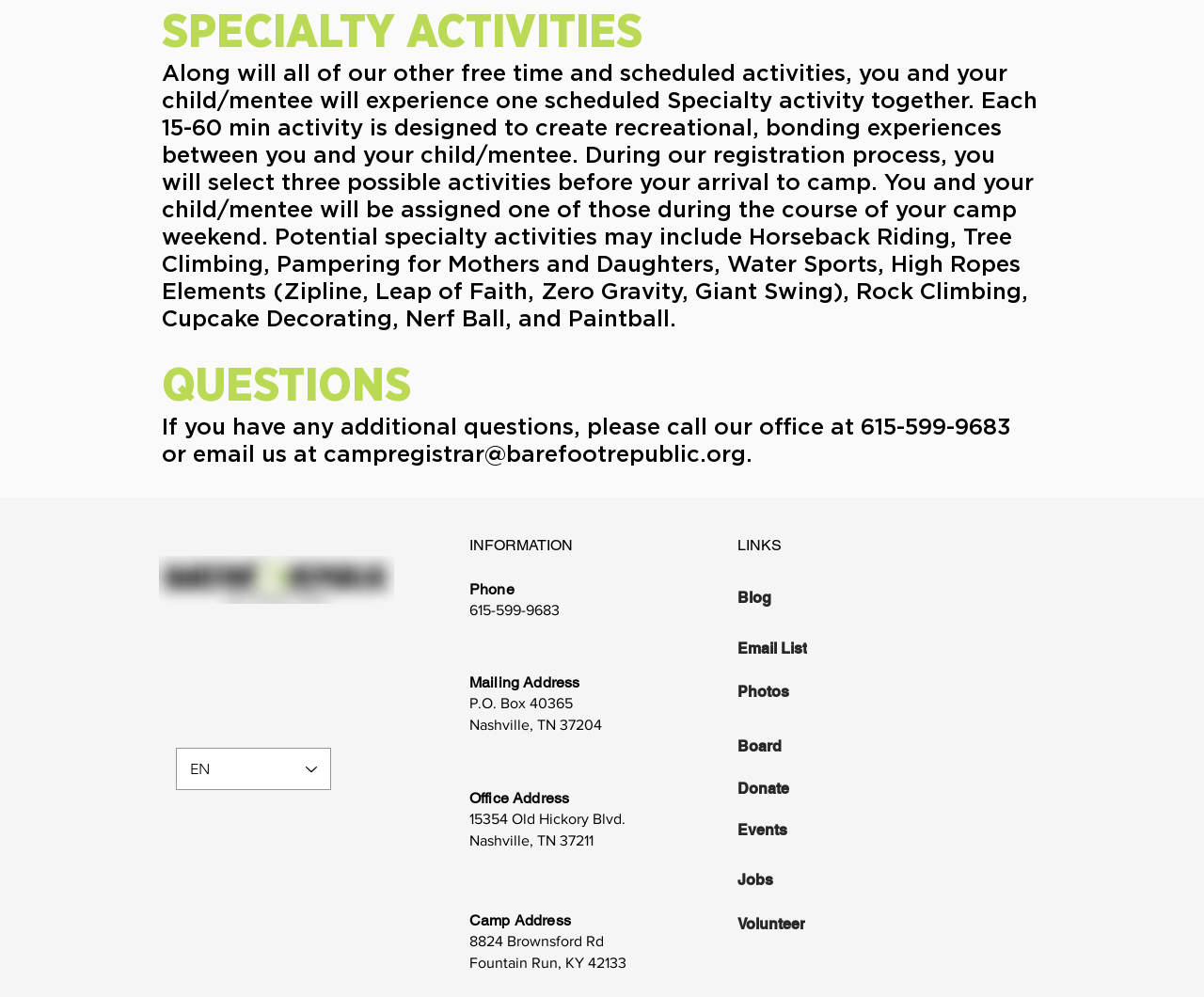Highlight the bounding box coordinates of the element that should be clicked to carry out the following instruction: "Select a language from the language selector". The coordinates must be given as four float numbers ranging from 0 to 1, i.e., [left, top, right, bottom].

[0.146, 0.75, 0.275, 0.793]